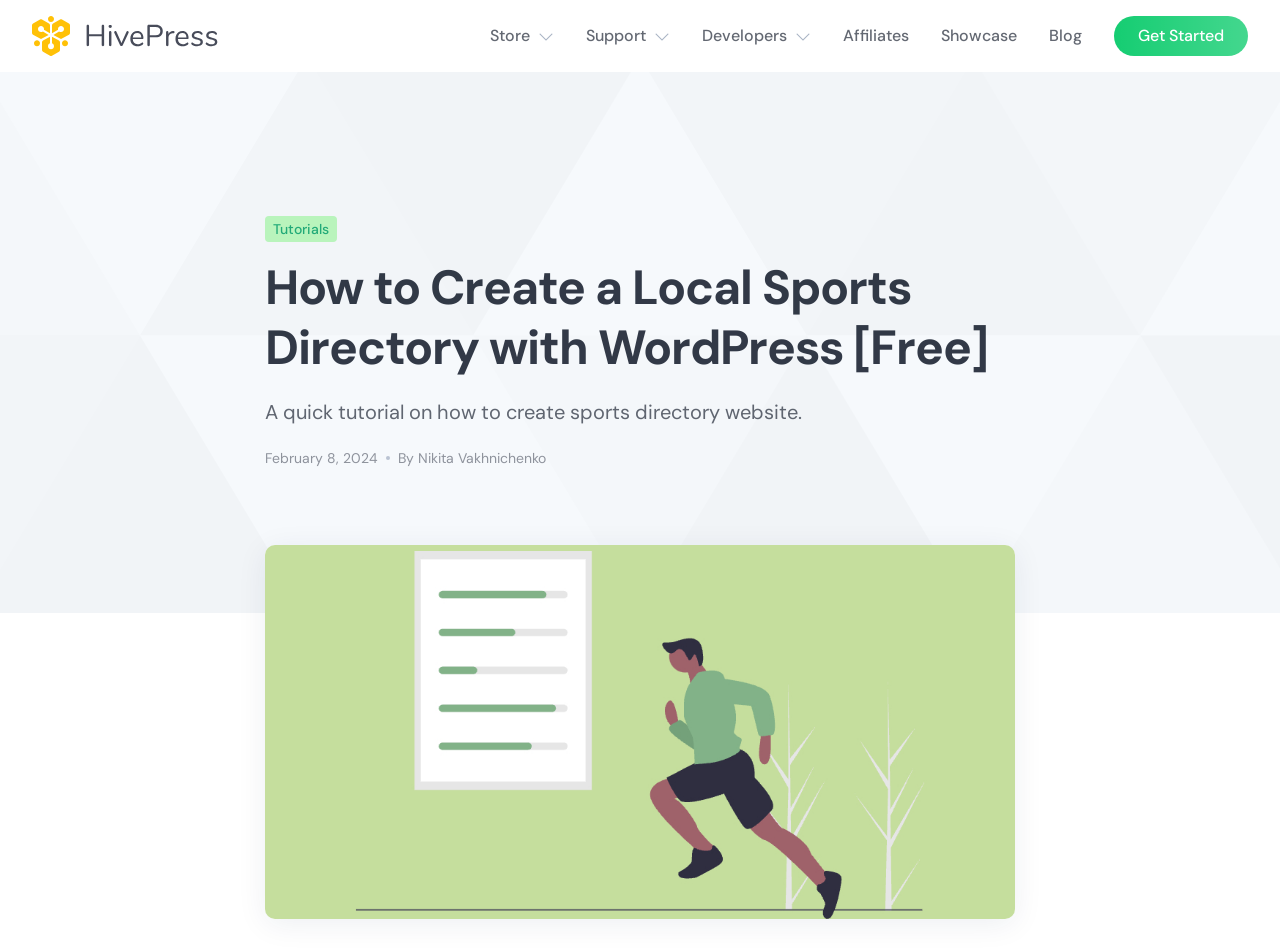Locate the bounding box coordinates of the area you need to click to fulfill this instruction: 'Navigate to the 'Resources' page'. The coordinates must be in the form of four float numbers ranging from 0 to 1: [left, top, right, bottom].

None